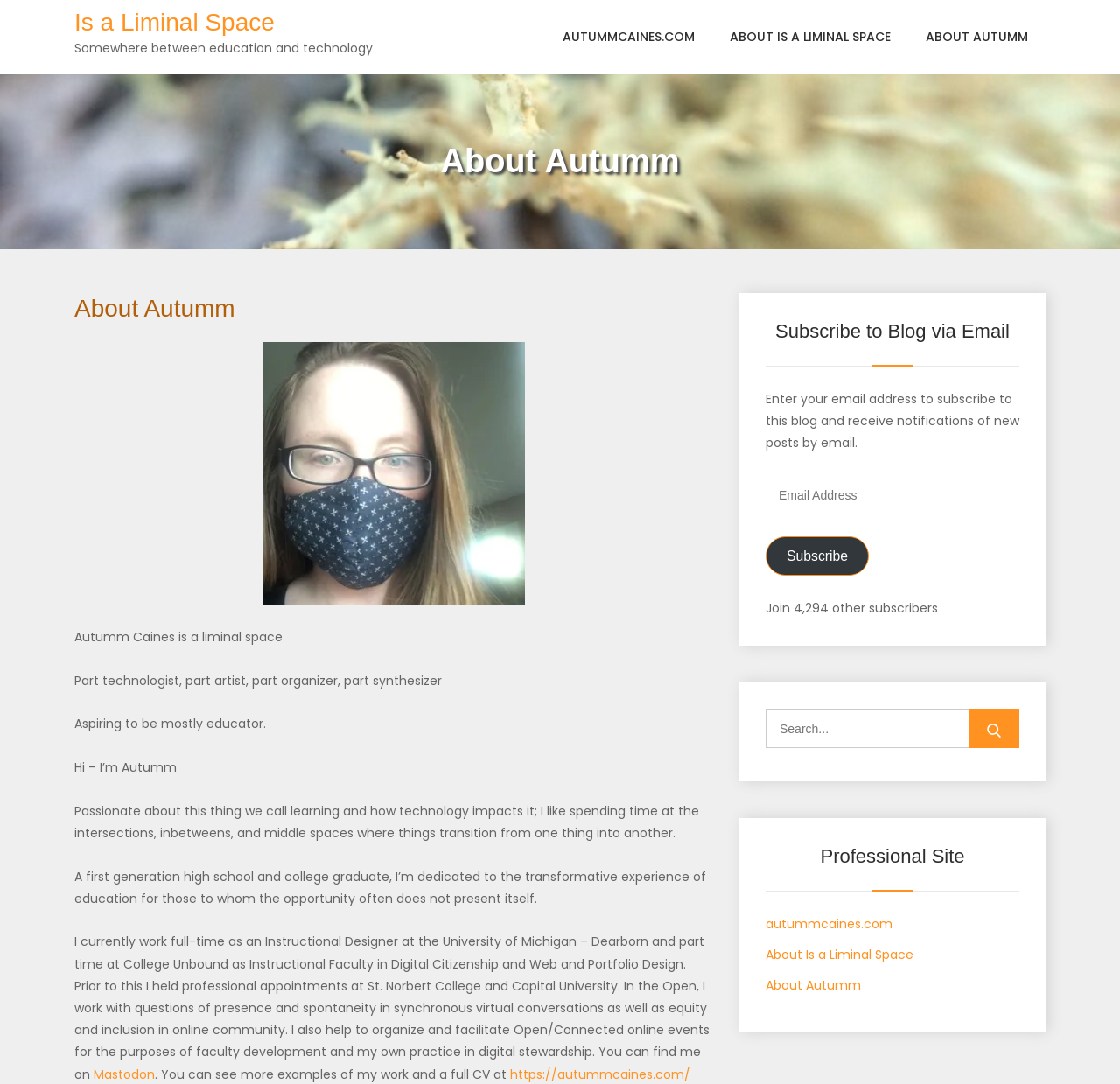Locate the bounding box coordinates of the element's region that should be clicked to carry out the following instruction: "Visit Autumm's liminal space". The coordinates need to be four float numbers between 0 and 1, i.e., [left, top, right, bottom].

[0.066, 0.008, 0.245, 0.033]